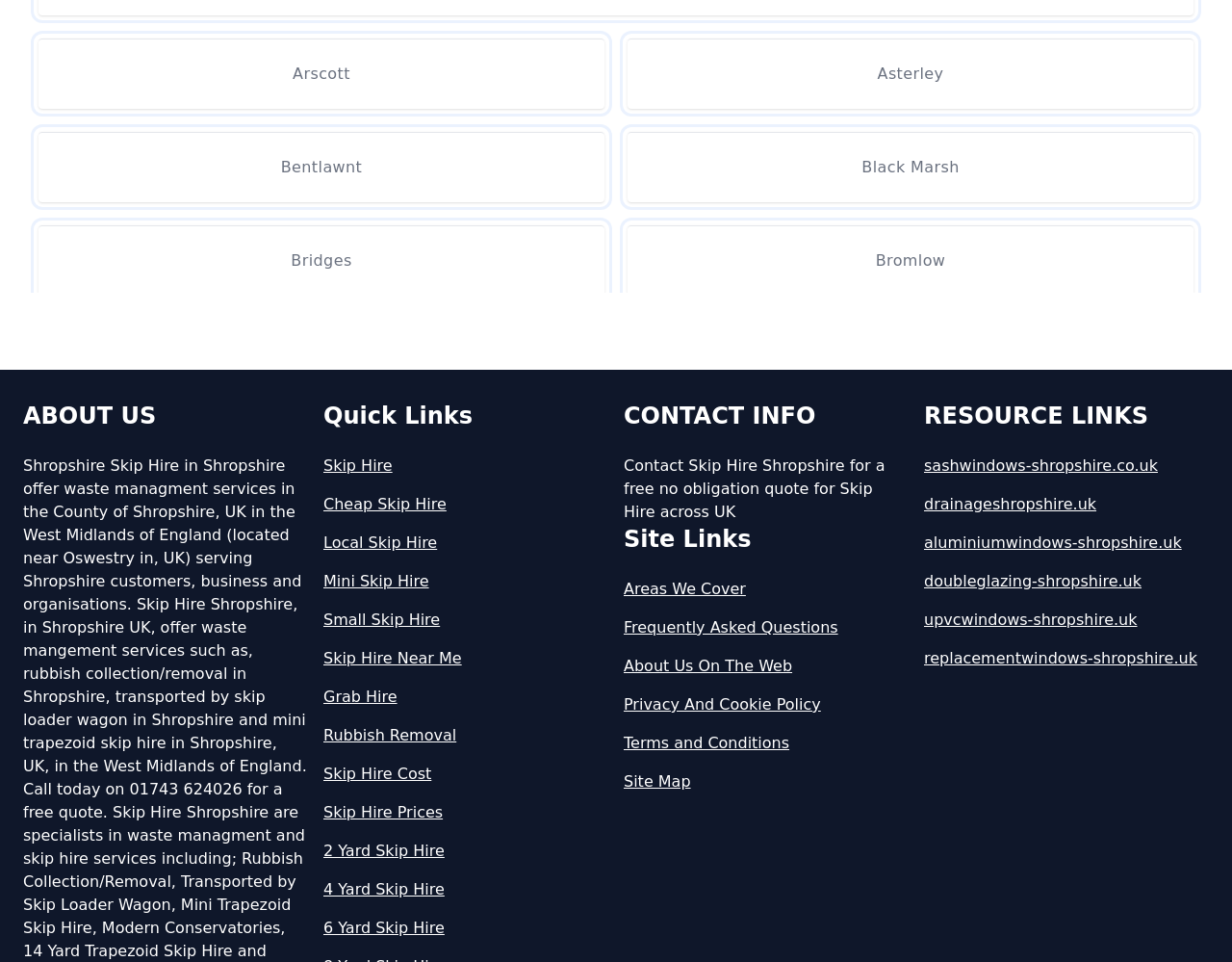What is the company name?
Examine the image and provide an in-depth answer to the question.

The company name can be inferred from the 'CONTACT INFO' section, where it is mentioned 'Contact Skip Hire Shropshire for a free no obligation quote for Skip Hire across UK'.